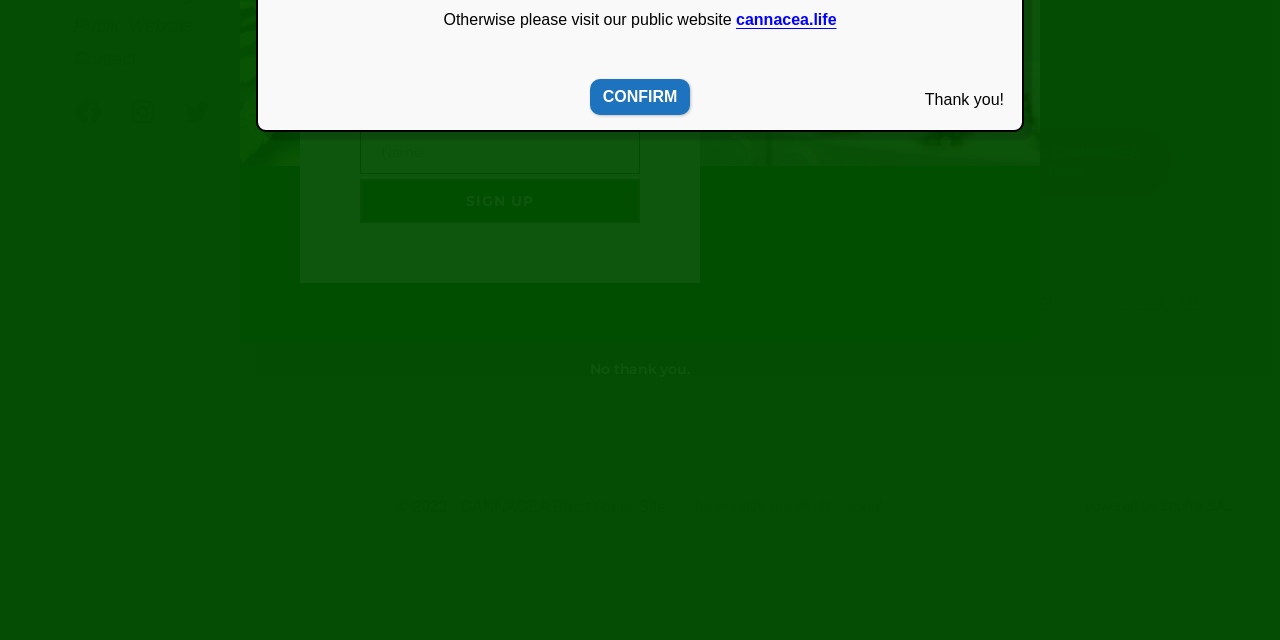Provide the bounding box coordinates, formatted as (top-left x, top-left y, bottom-right x, bottom-right y), with all values being floating point numbers between 0 and 1. Identify the bounding box of the UI element that matches the description: Order CANNACEA Samples

[0.554, 0.2, 0.72, 0.308]